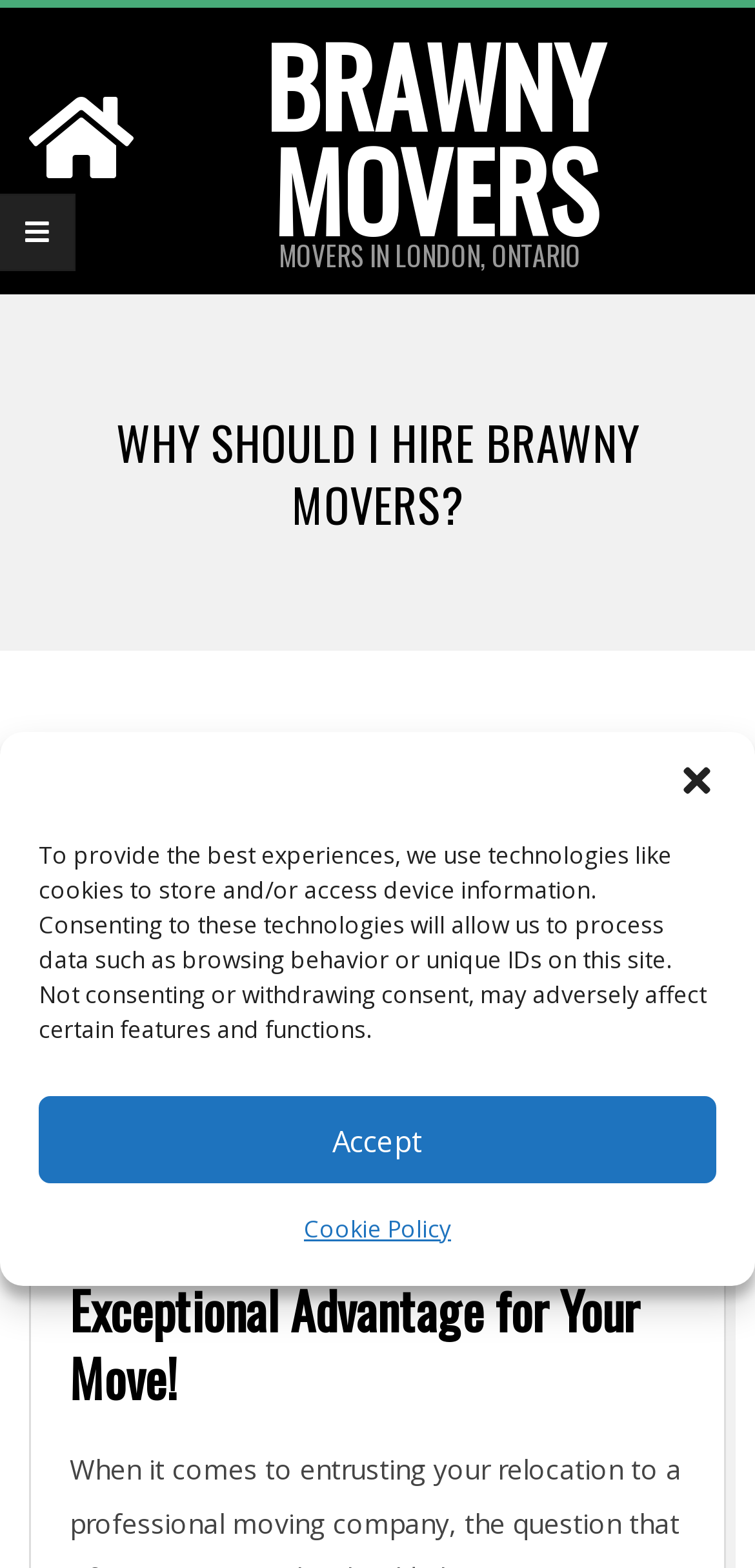What is the main advantage of hiring Brawny Movers?
Answer the question with a single word or phrase derived from the image.

Swift and stress-free move